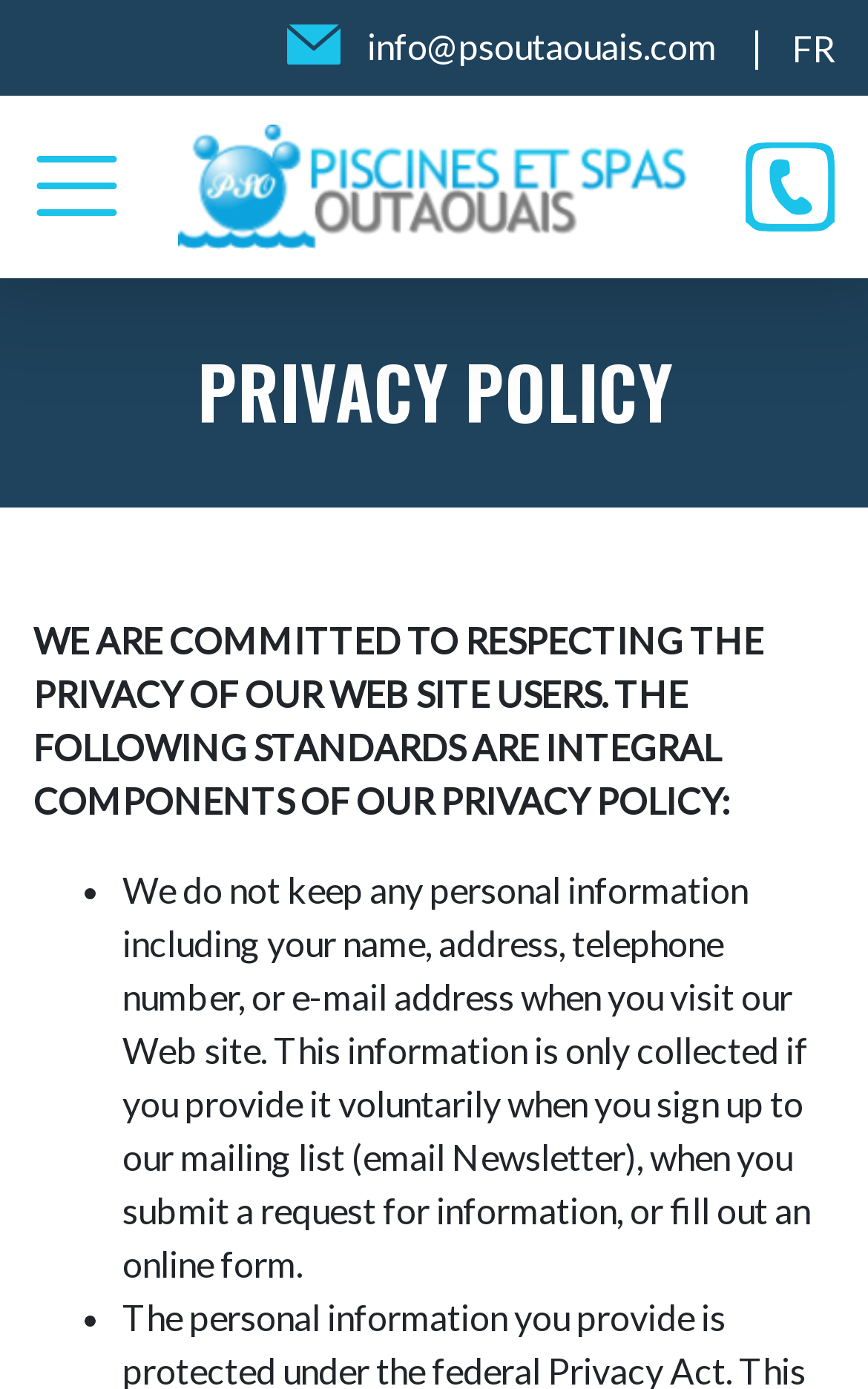Please provide a comprehensive response to the question based on the details in the image: What language is the webpage in?

The language of the webpage can be determined by the 'FR' link on the top right corner of the webpage, which indicates that the webpage is in French.